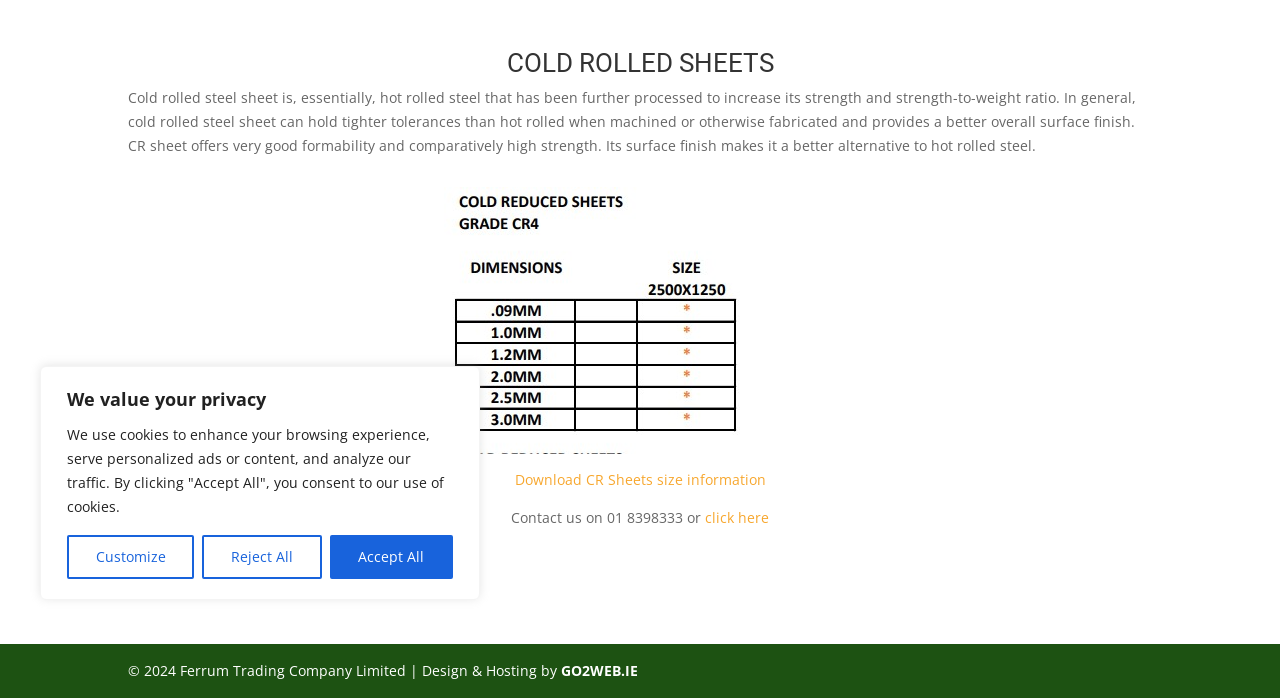Identify the bounding box of the HTML element described as: "GO2WEB.IE".

[0.438, 0.947, 0.498, 0.974]